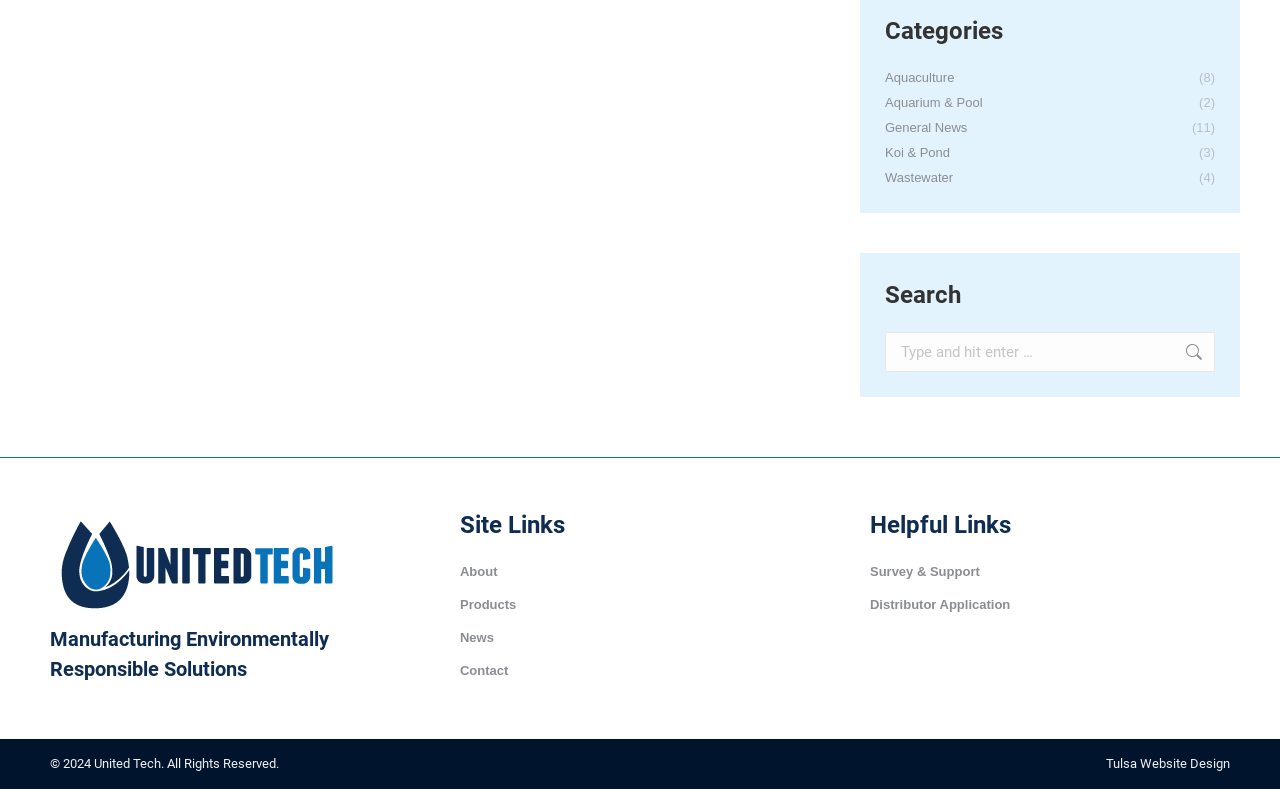Find the bounding box coordinates for the HTML element specified by: "parent_node: Manufacturing Environmentally".

[0.039, 0.768, 0.269, 0.787]